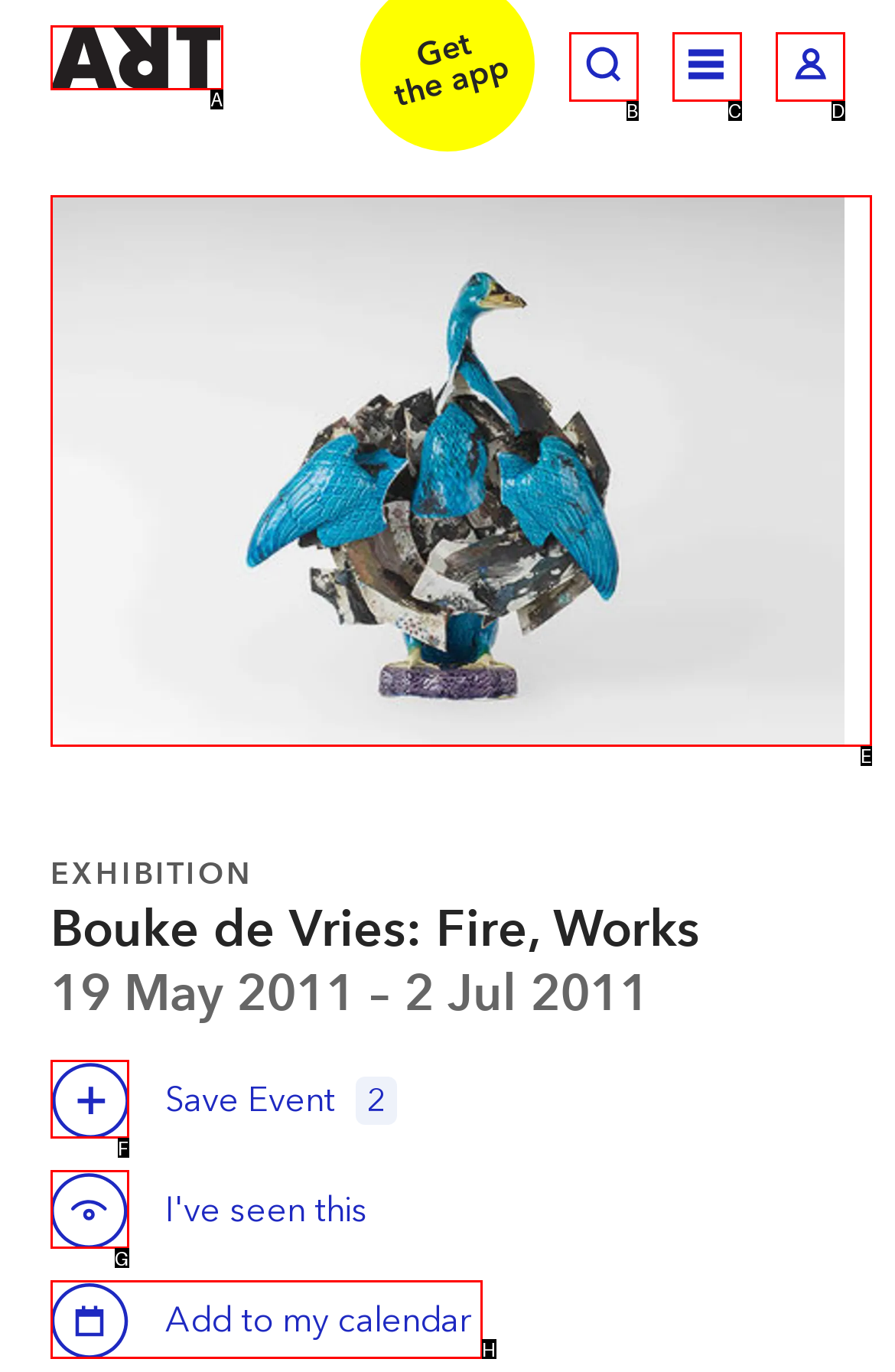Identify the matching UI element based on the description: Toggle Menu
Reply with the letter from the available choices.

C